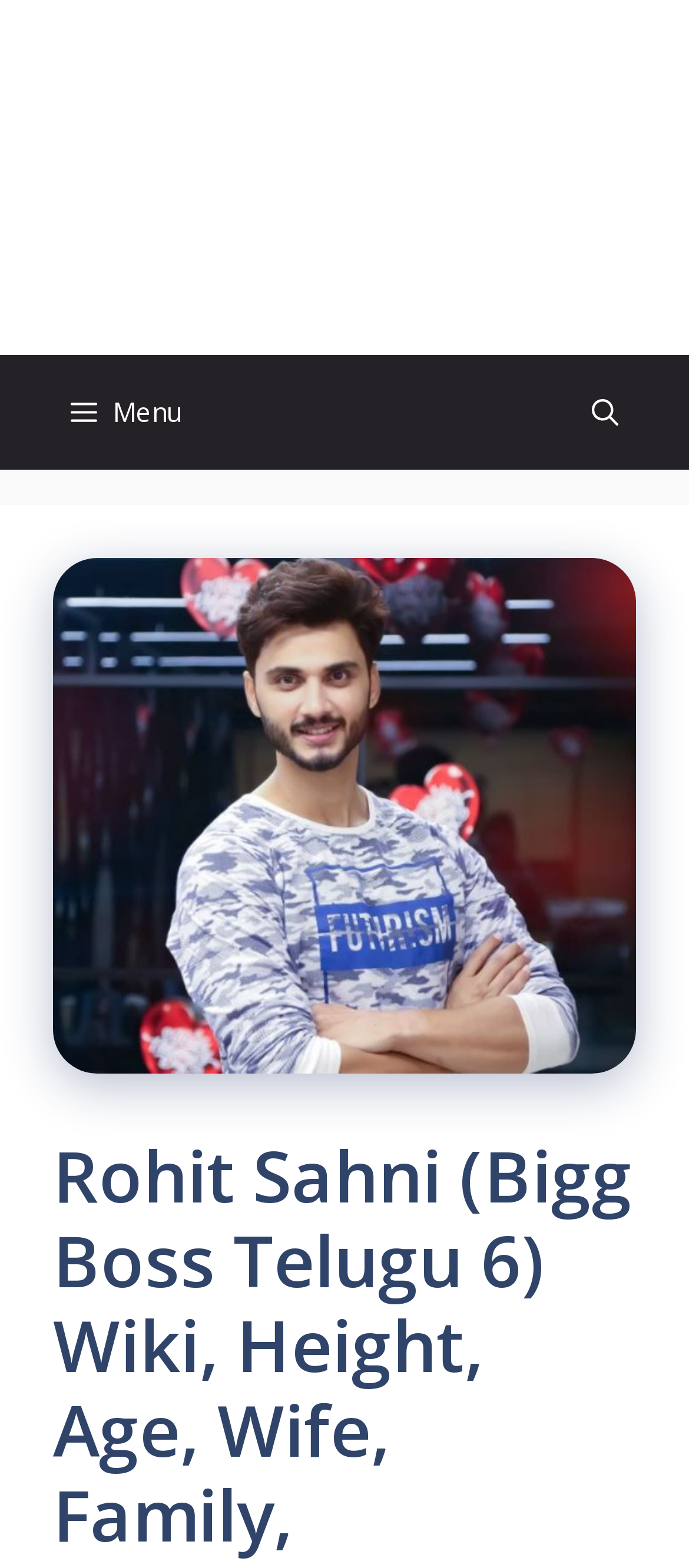Extract the main title from the webpage.

Rohit Sahni (Bigg Boss Telugu 6) Wiki, Height, Age, Wife, Family, Biography & More